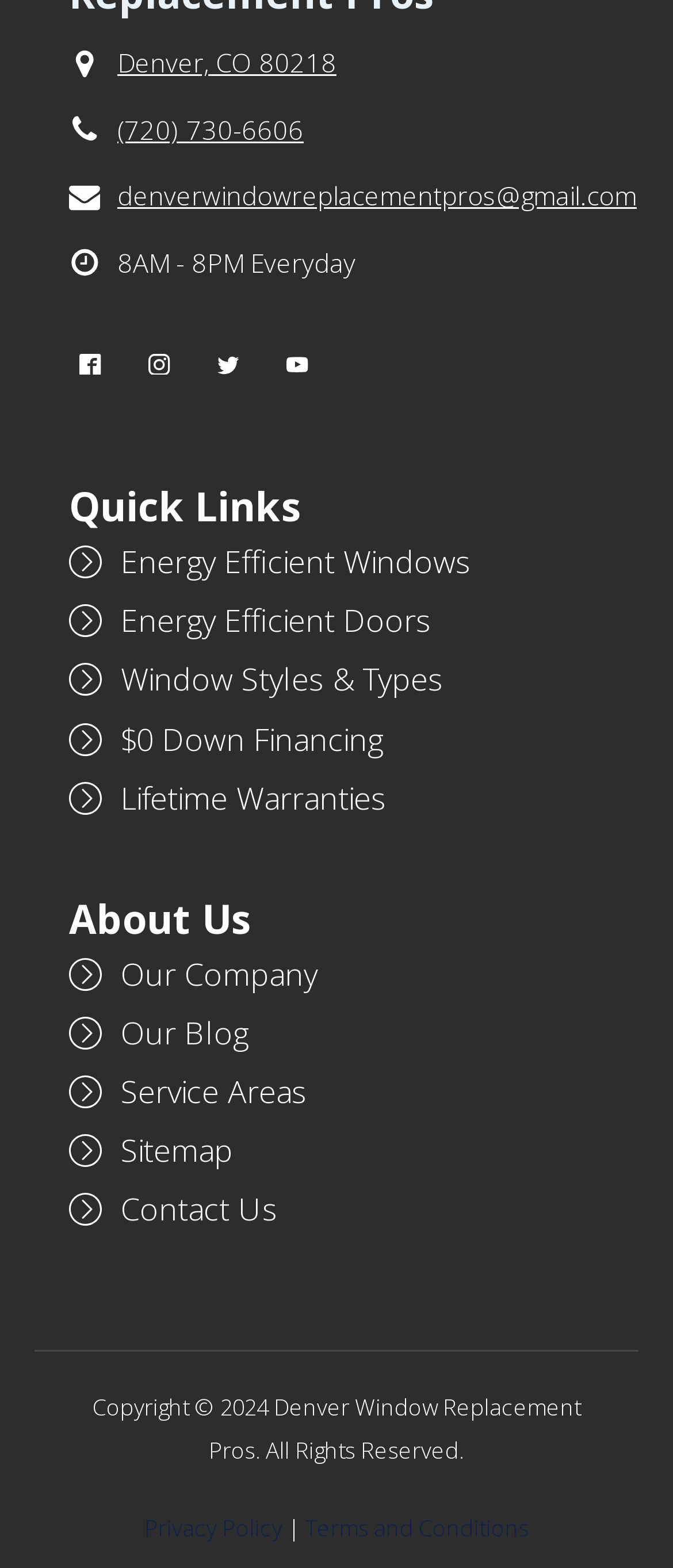Kindly respond to the following question with a single word or a brief phrase: 
What is the company's email address?

denverwindowreplacementpros@gmail.com